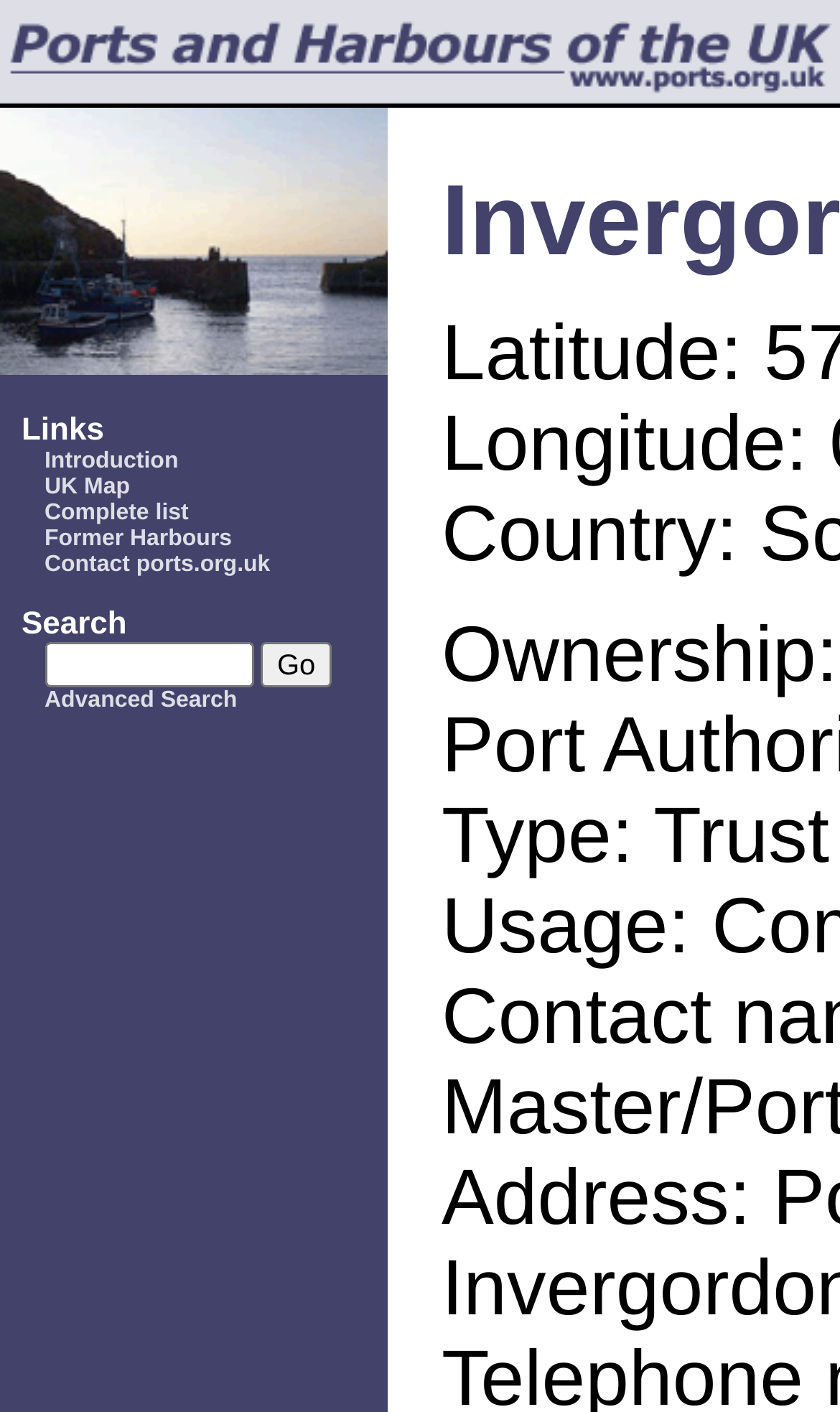Identify the bounding box coordinates of the region I need to click to complete this instruction: "Search for a port".

[0.053, 0.455, 0.302, 0.487]